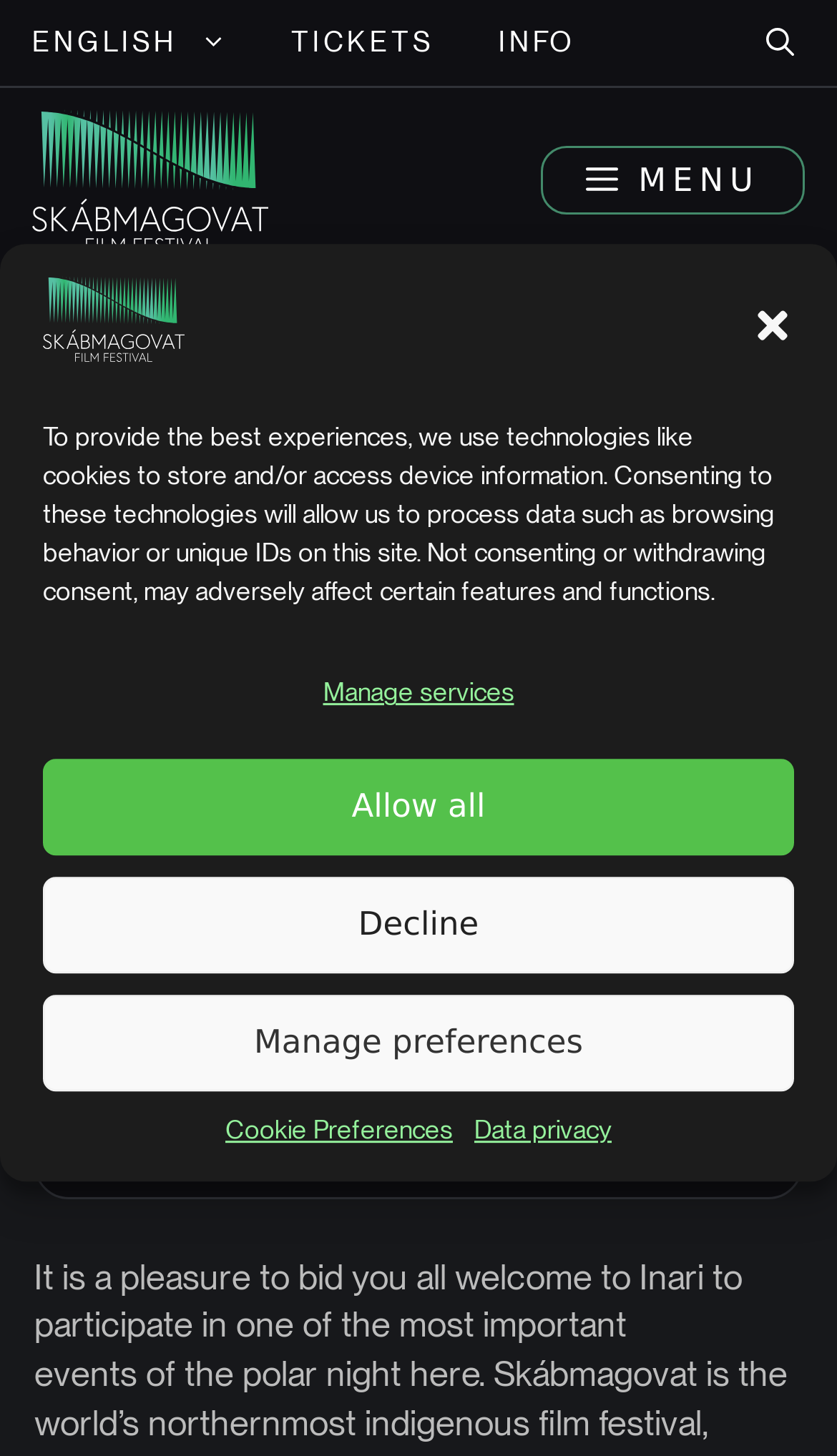Is there a search function on the website?
Use the information from the screenshot to give a comprehensive response to the question.

I found a button with the text 'Open search' which suggests that the website has a search function. The button is located at the top-right corner of the page.